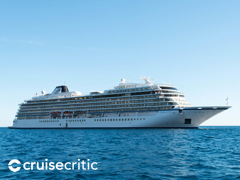What is the purpose of the cruise ship's design?
Refer to the image and give a detailed answer to the question.

According to the caption, the ship is 'designed for luxury travel', which implies that its design is intended to provide a luxurious experience for its passengers.